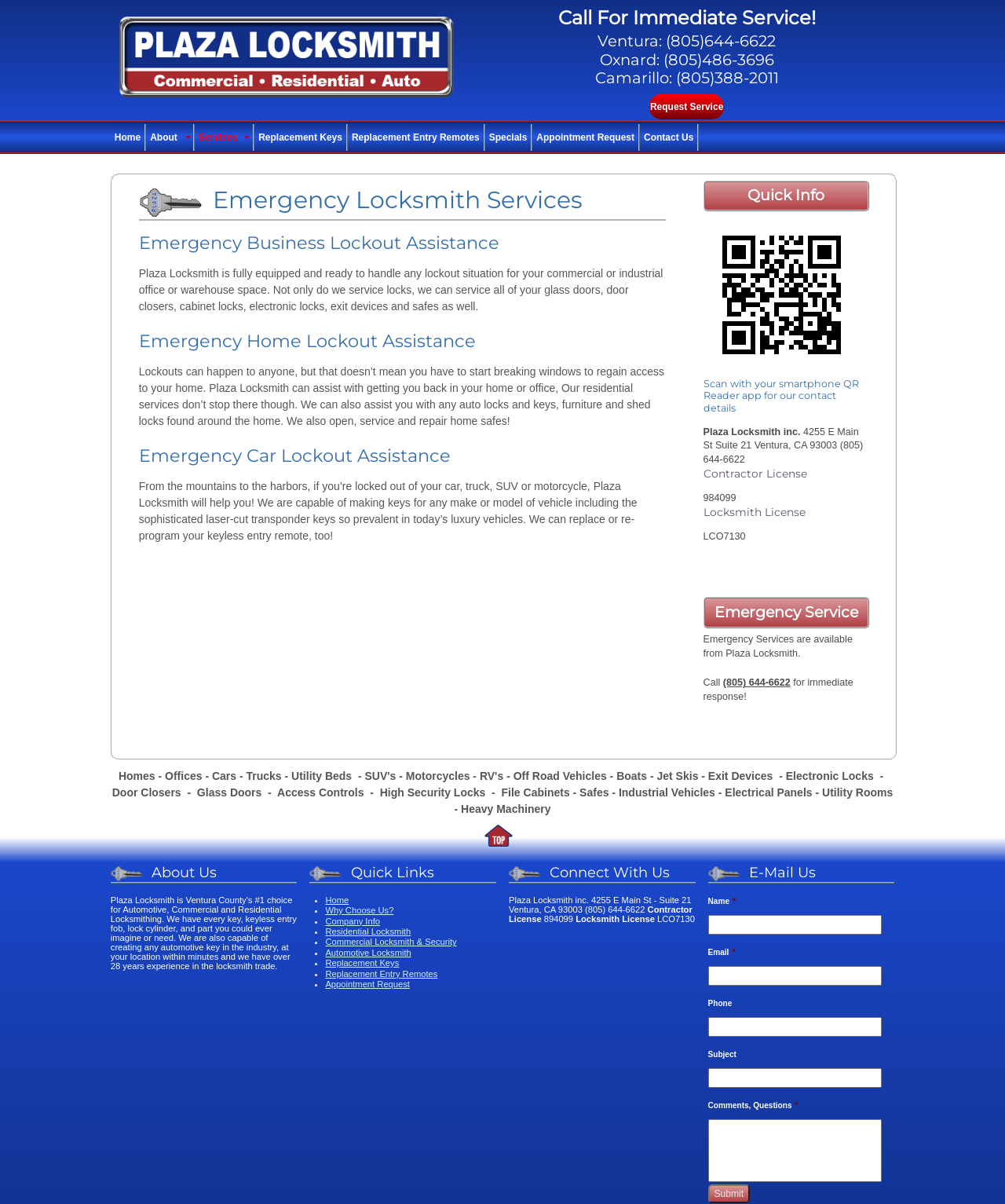What is the title or heading displayed on the webpage?

Emergency Locksmith Services